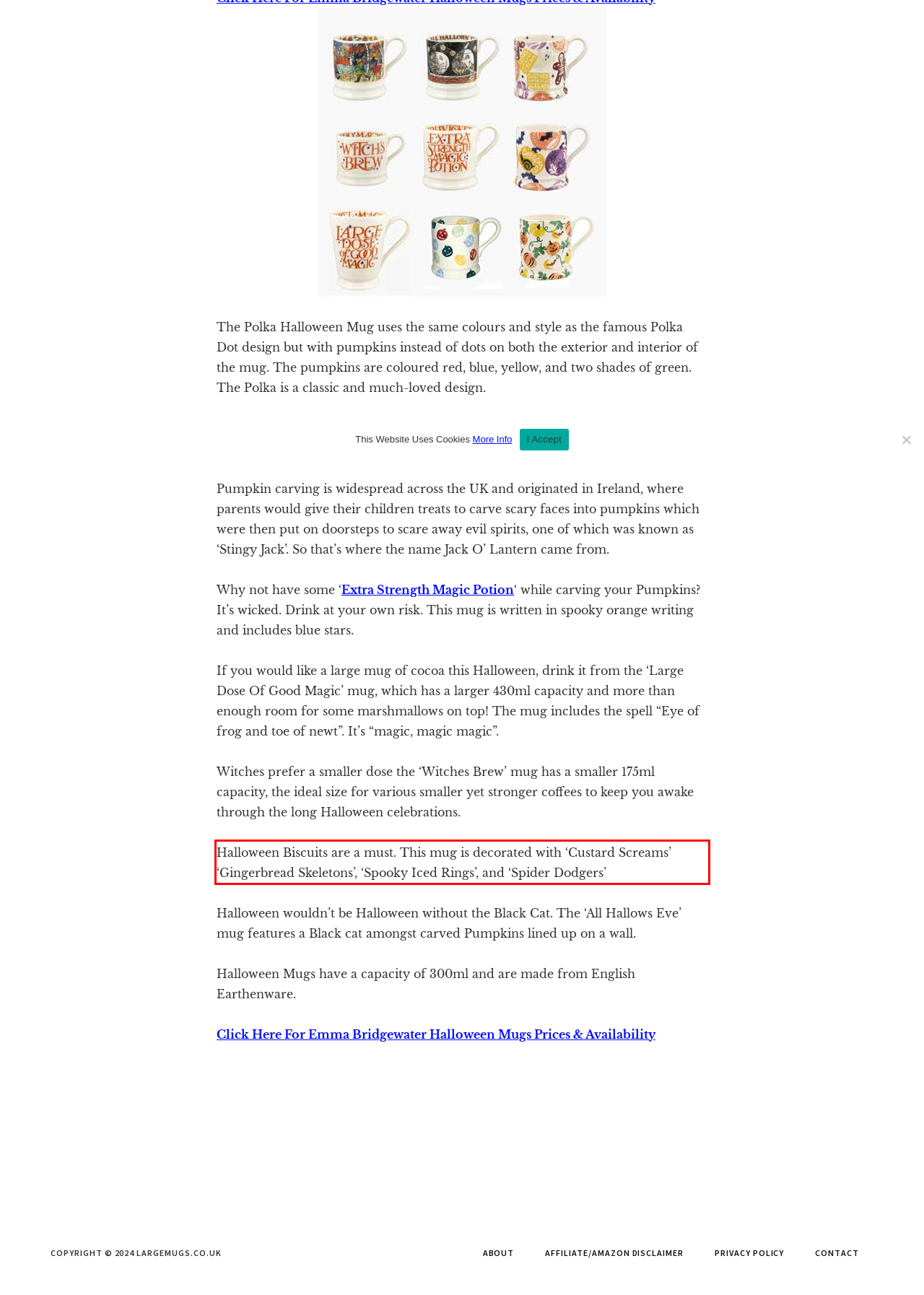Examine the screenshot of the webpage, locate the red bounding box, and generate the text contained within it.

Halloween Biscuits are a must. This mug is decorated with ‘Custard Screams’ ‘Gingerbread Skeletons’, ‘Spooky Iced Rings’, and ‘Spider Dodgers’